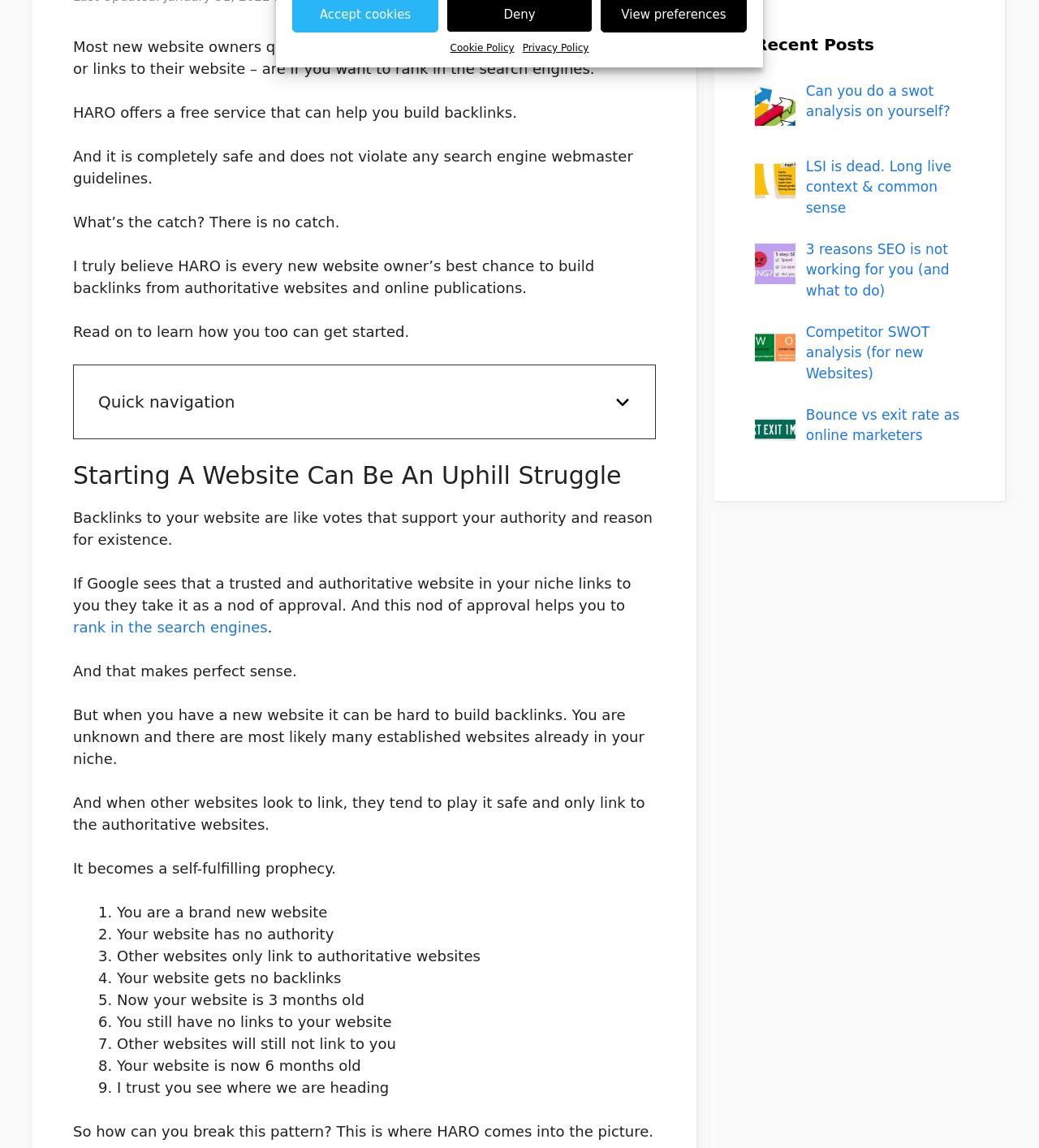Predict the bounding box coordinates for the UI element described as: "Cookie Policy". The coordinates should be four float numbers between 0 and 1, presented as [left, top, right, bottom].

[0.433, 0.035, 0.495, 0.048]